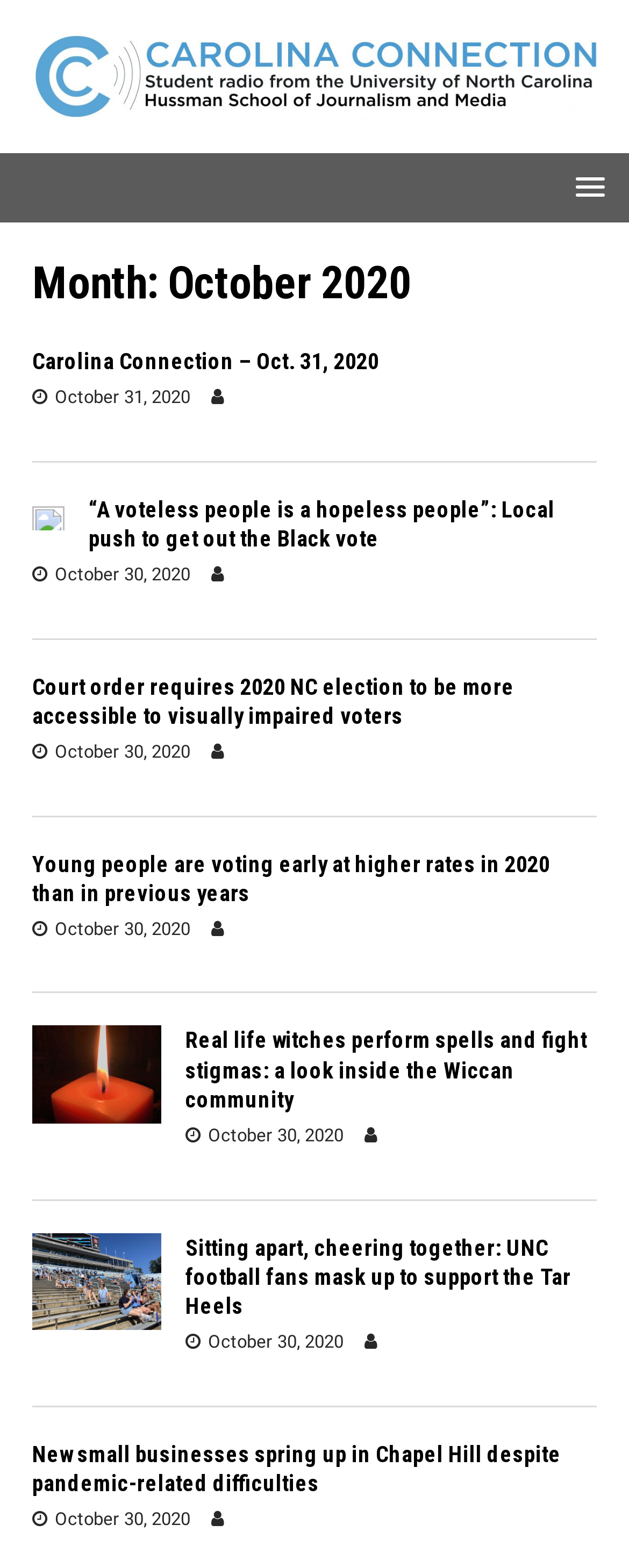Please locate the clickable area by providing the bounding box coordinates to follow this instruction: "Click on the 'Carolina Connection' link".

[0.051, 0.058, 0.949, 0.074]